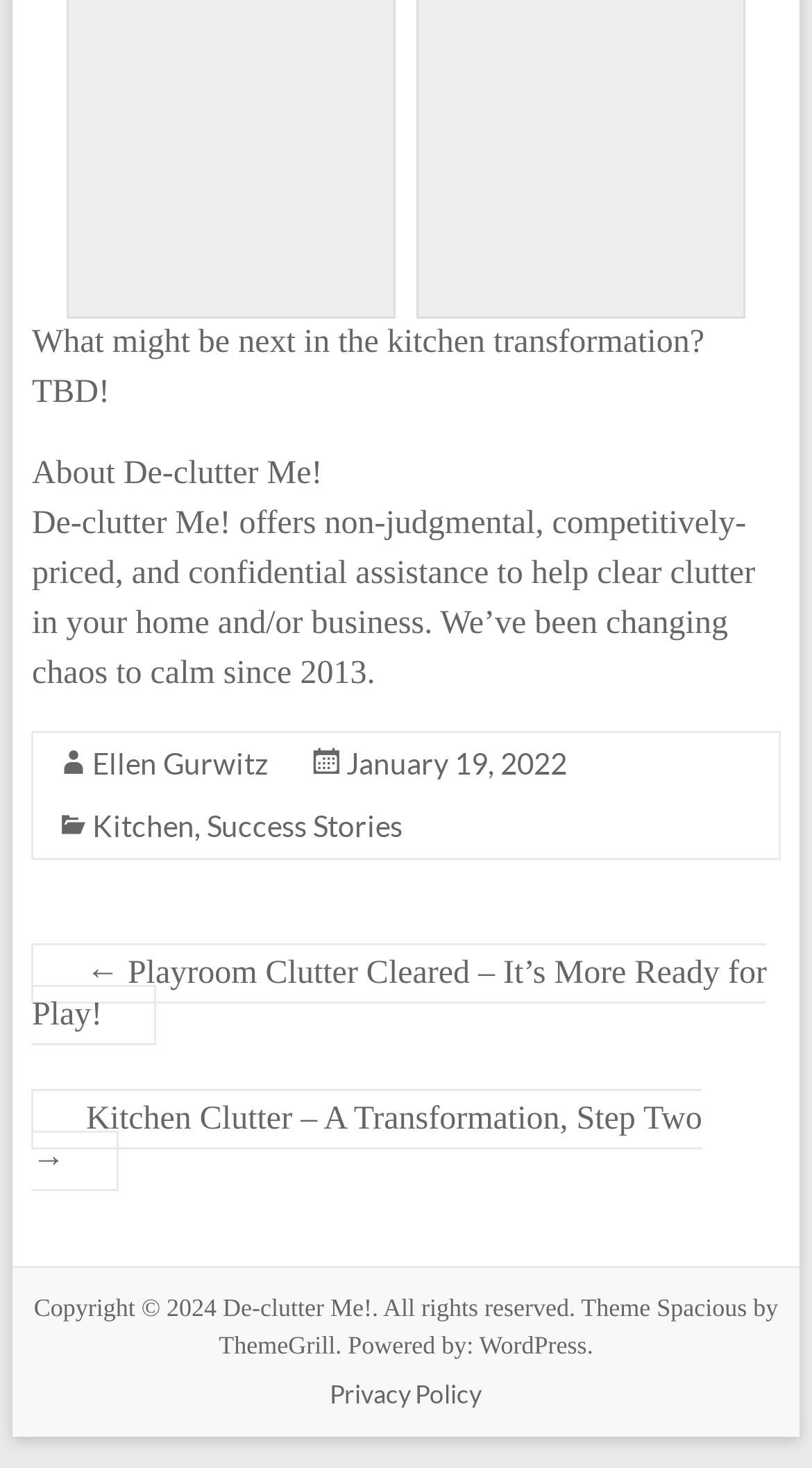Please identify the bounding box coordinates of the area that needs to be clicked to follow this instruction: "visit the previous page".

[0.039, 0.643, 0.944, 0.713]